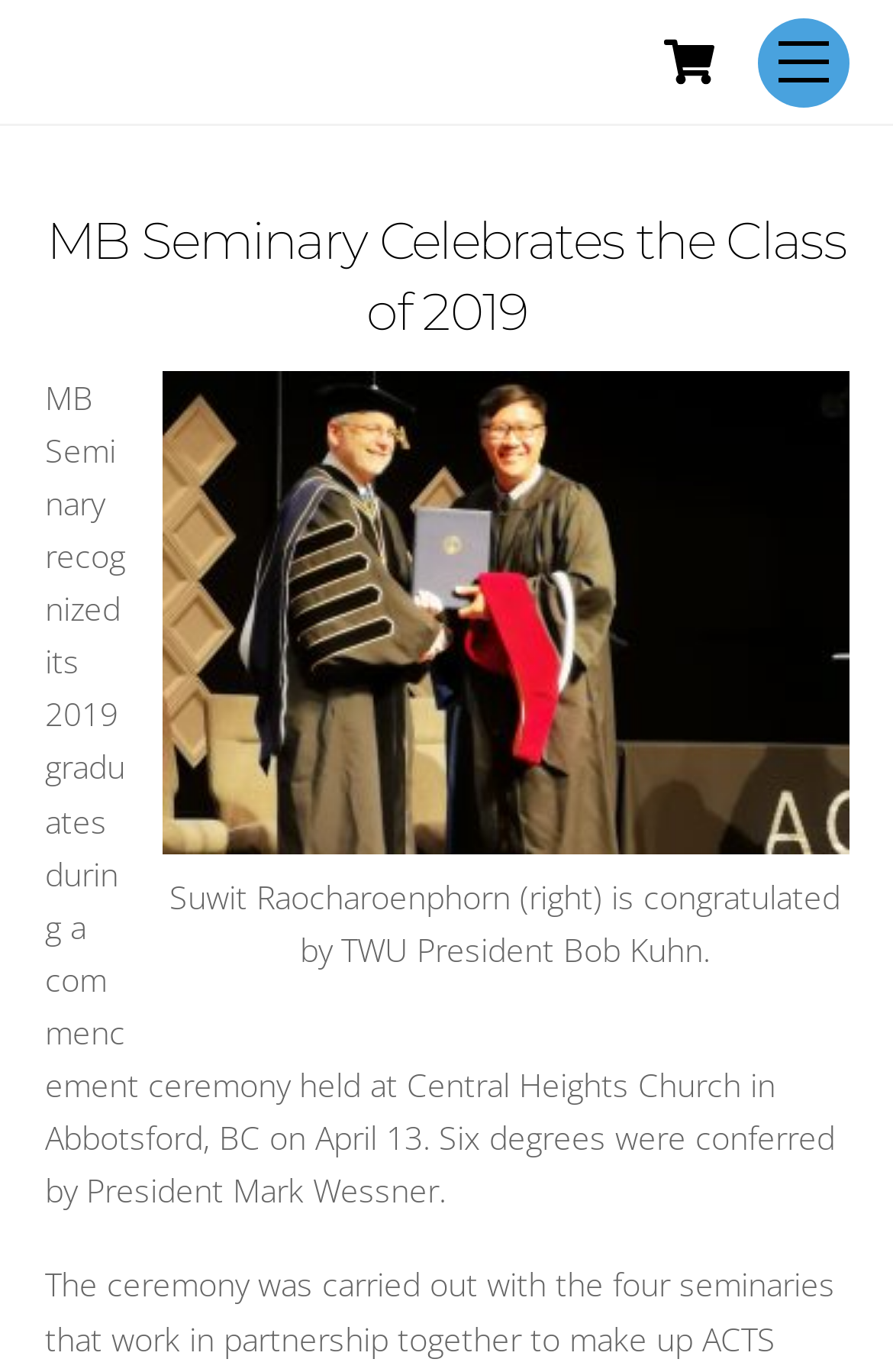What is the date of the commencement ceremony?
Please provide a comprehensive answer based on the details in the screenshot.

I found the answer by reading the text that says 'MB Seminary recognized its 2019 graduates during a commencement ceremony held at Central Heights Church in Abbotsford, BC on April 13.'